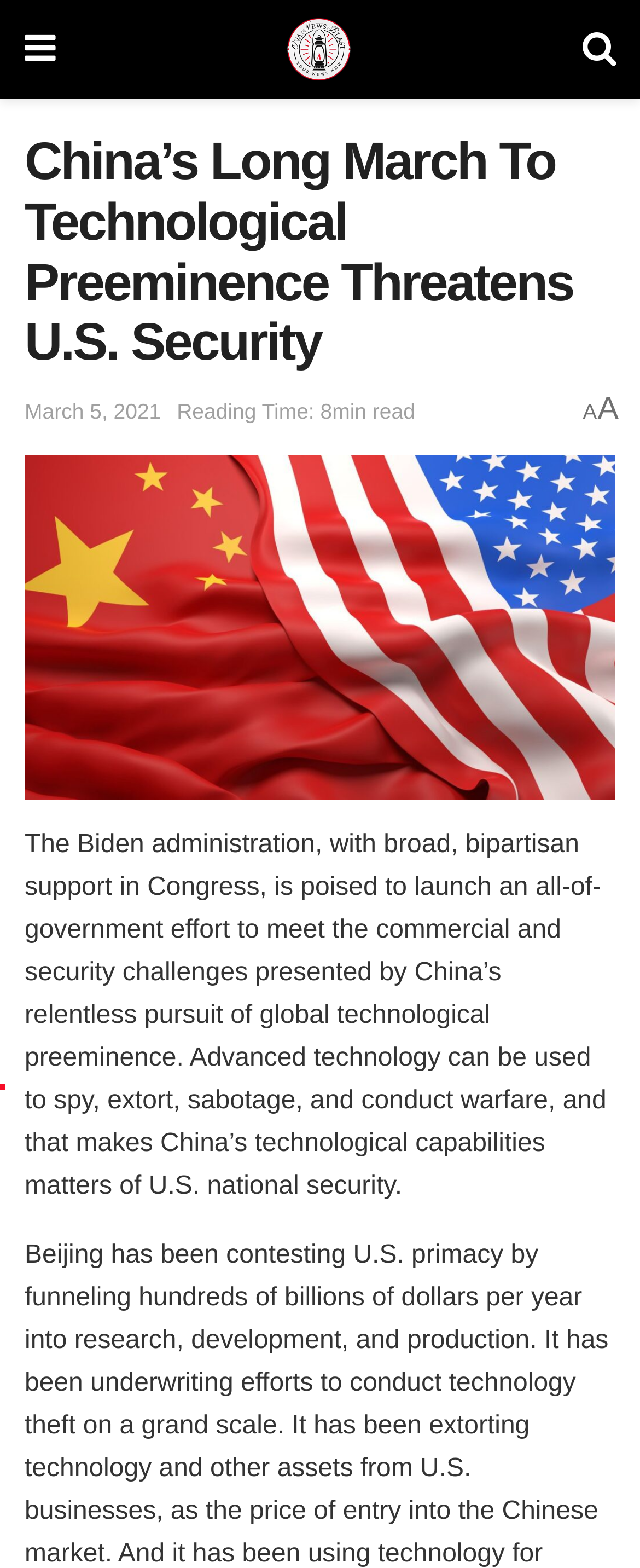Please provide the bounding box coordinates for the UI element as described: "March 5, 2021". The coordinates must be four floats between 0 and 1, represented as [left, top, right, bottom].

[0.038, 0.254, 0.252, 0.27]